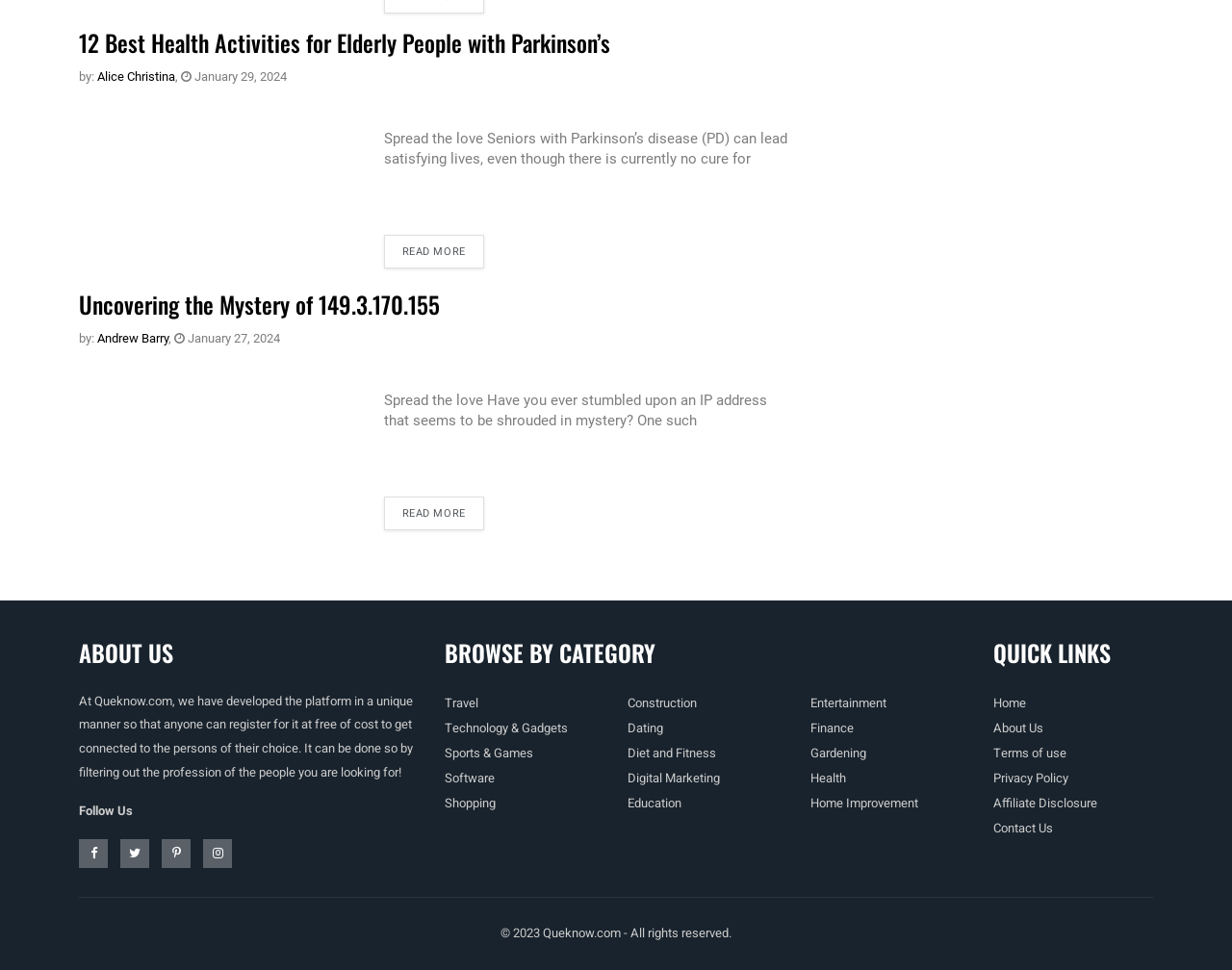Locate the bounding box coordinates of the area you need to click to fulfill this instruction: 'Browse by category: Travel'. The coordinates must be in the form of four float numbers ranging from 0 to 1: [left, top, right, bottom].

[0.361, 0.715, 0.388, 0.734]